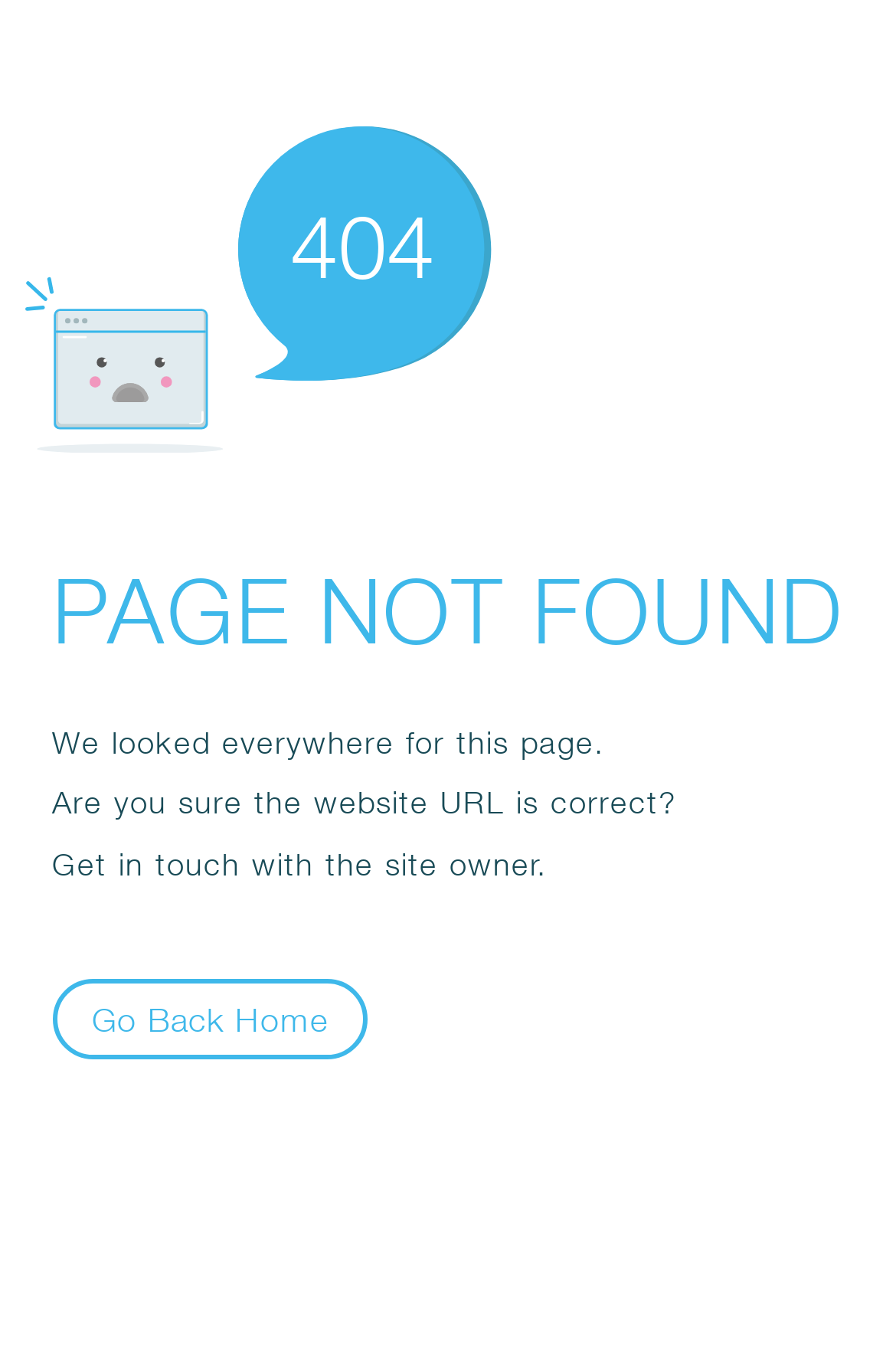How many sentences are there in the error message?
Refer to the image and give a detailed response to the question.

There are three sentences in the error message, which are 'We looked everywhere for this page.', 'Are you sure the website URL is correct?', and 'Get in touch with the site owner.'.